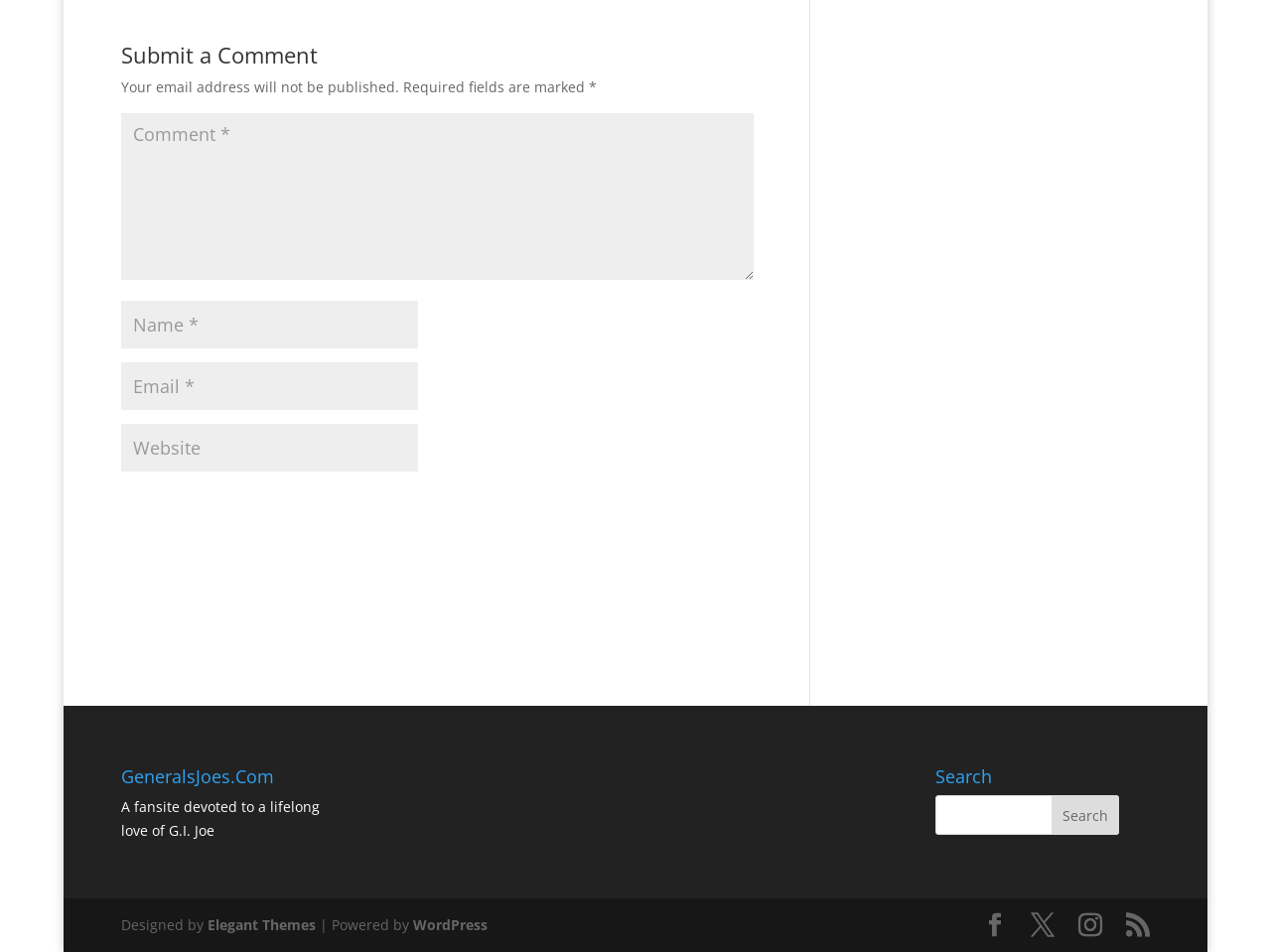Determine the bounding box coordinates of the UI element described below. Use the format (top-left x, top-left y, bottom-right x, bottom-right y) with floating point numbers between 0 and 1: Elegant Themes

[0.163, 0.962, 0.248, 0.982]